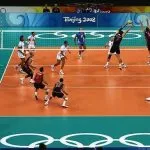Give a succinct answer to this question in a single word or phrase: 
Where was the volleyball match held?

2008 Beijing Olympics